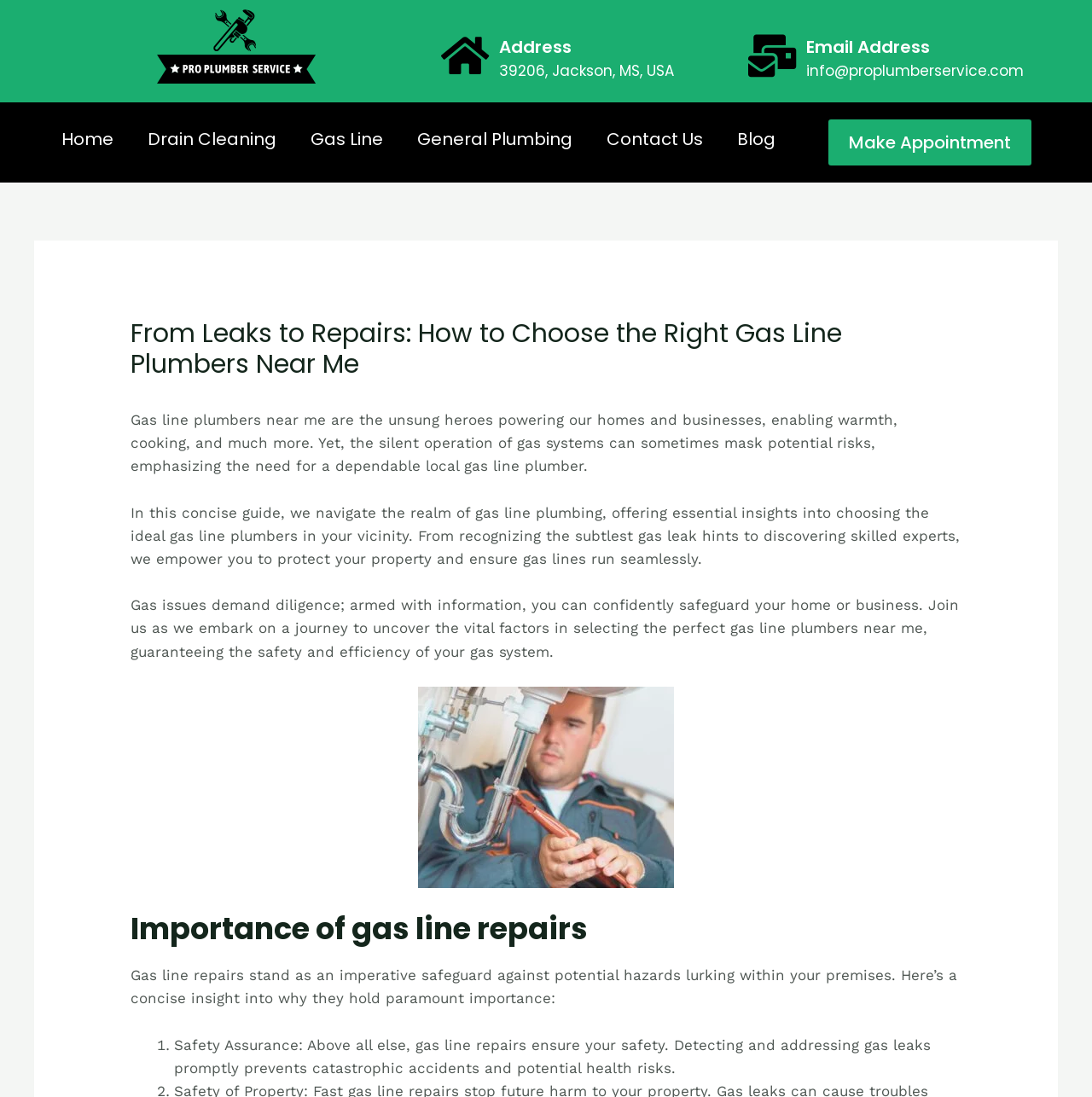What is the purpose of gas line repairs? From the image, respond with a single word or brief phrase.

Safety Assurance